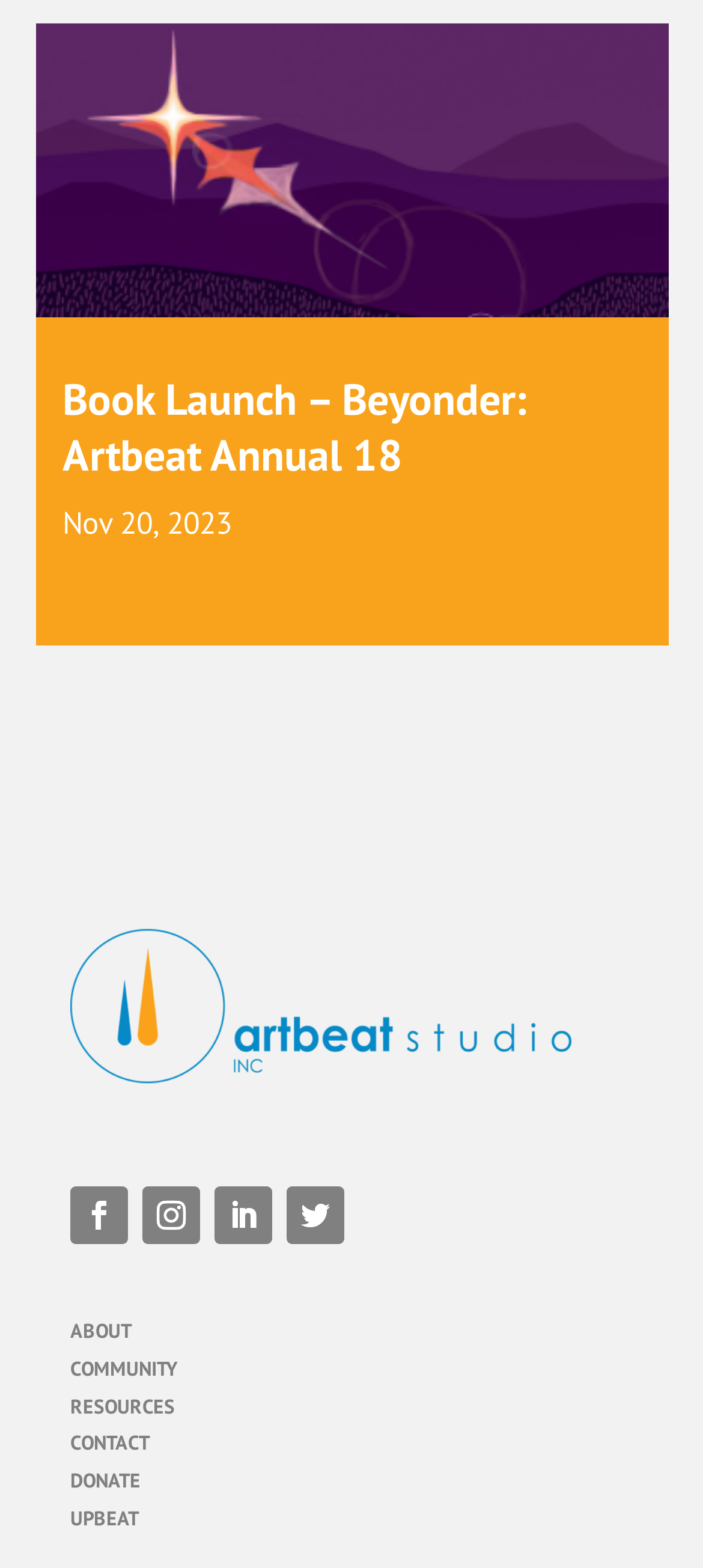Refer to the screenshot and answer the following question in detail:
How many social media links are there?

I counted the number of social media links by looking at the links with icons at the bottom of the webpage. There are four links with icons, so I concluded that there are four social media links.